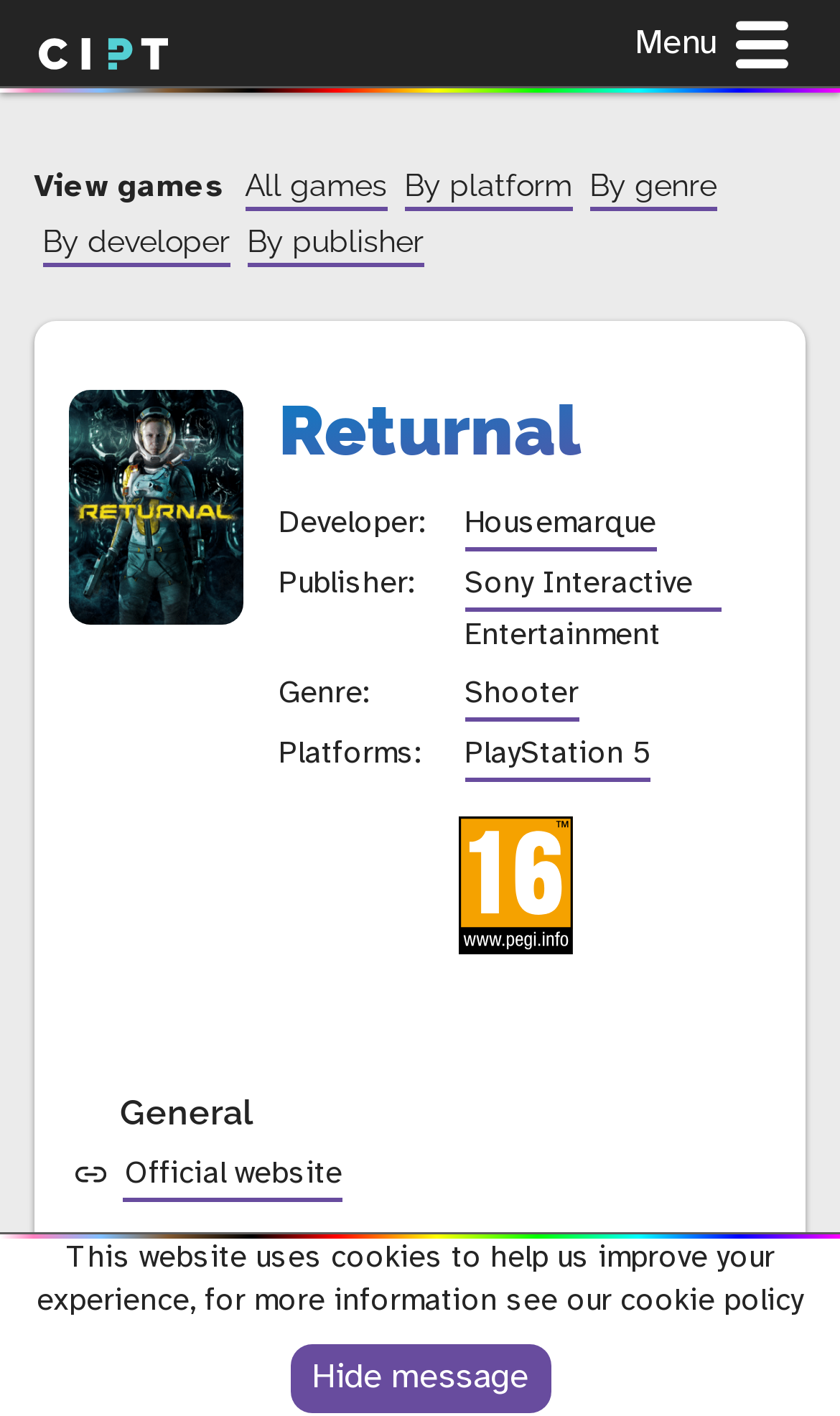What is the name of the game?
Please ensure your answer is as detailed and informative as possible.

The name of the game can be found in the heading element with the text 'Returnal' which is located in the codex navigation section.